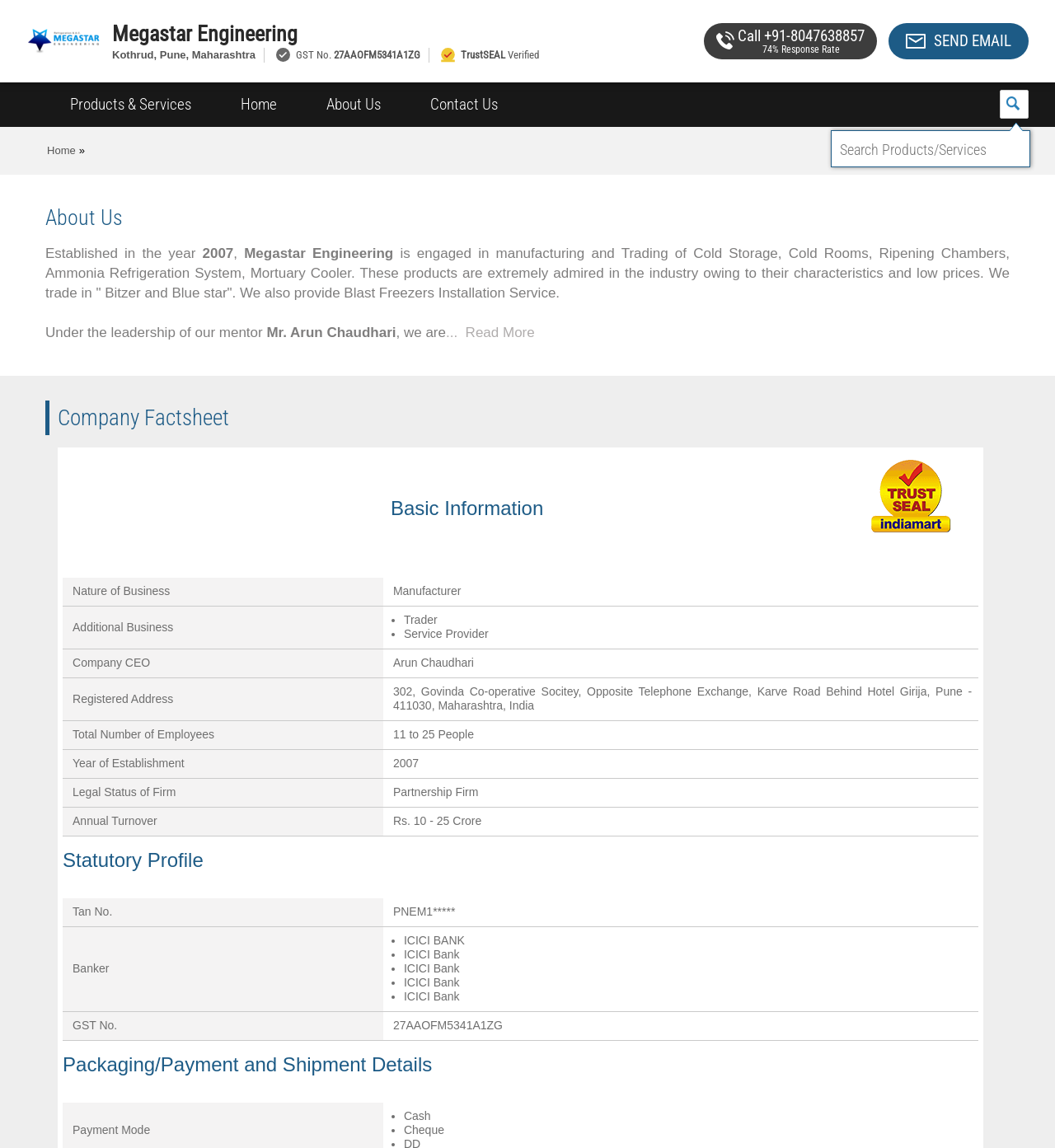Use one word or a short phrase to answer the question provided: 
What is the phone number to contact?

+91-8047638857